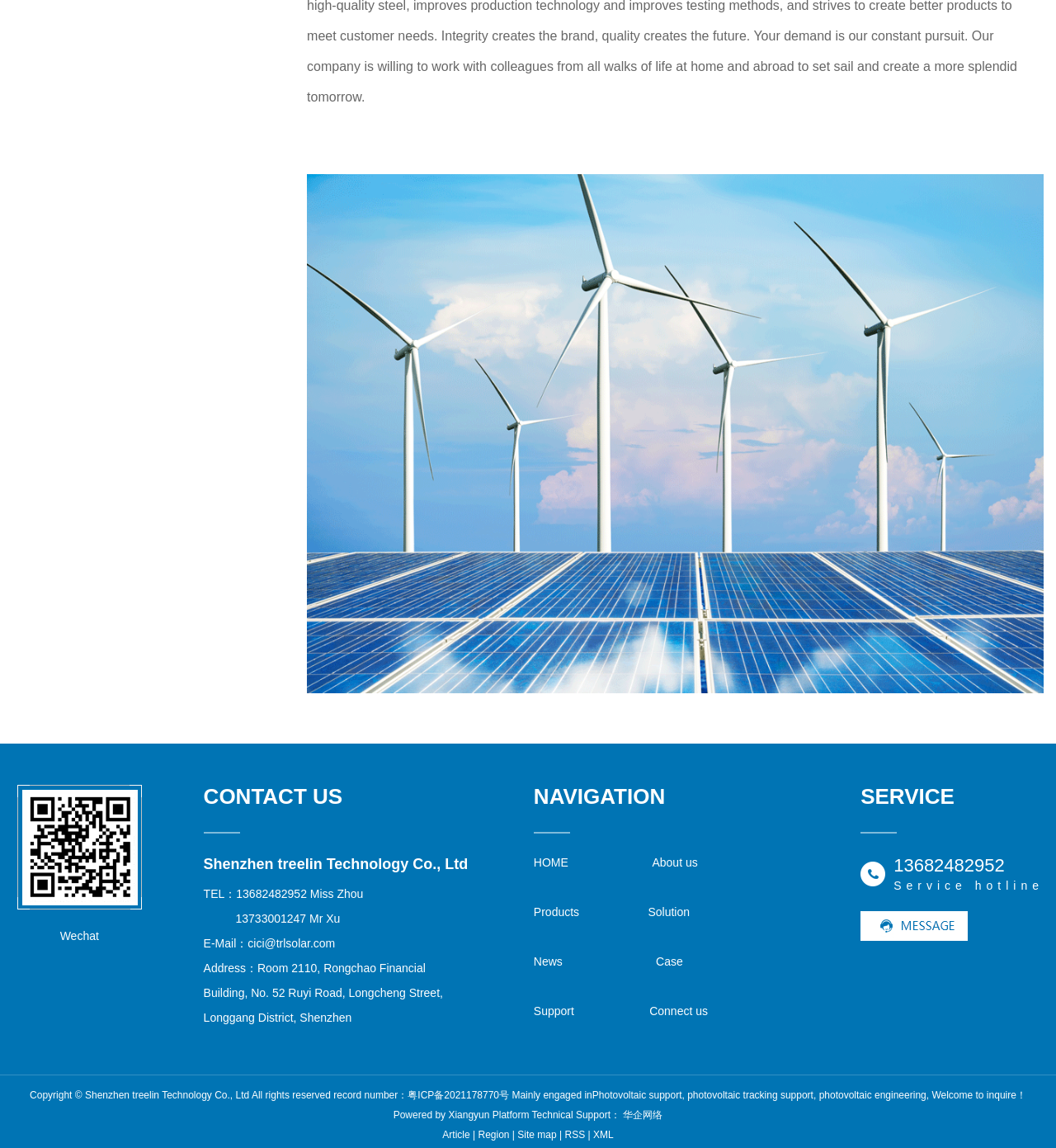Please specify the bounding box coordinates of the region to click in order to perform the following instruction: "View company address".

[0.193, 0.837, 0.419, 0.892]